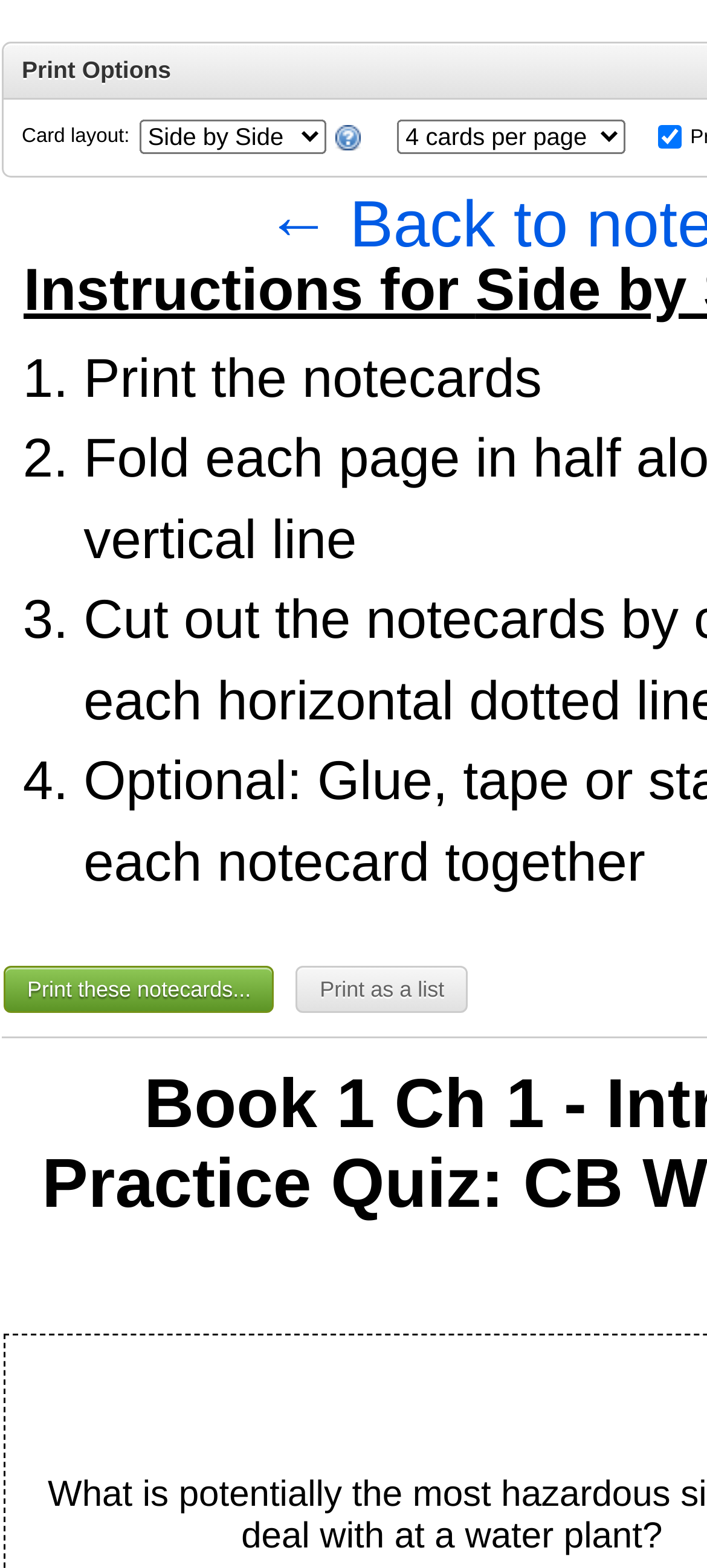Determine the bounding box coordinates for the UI element matching this description: "parent_node: Card layout: name="pl"".

[0.93, 0.08, 0.964, 0.095]